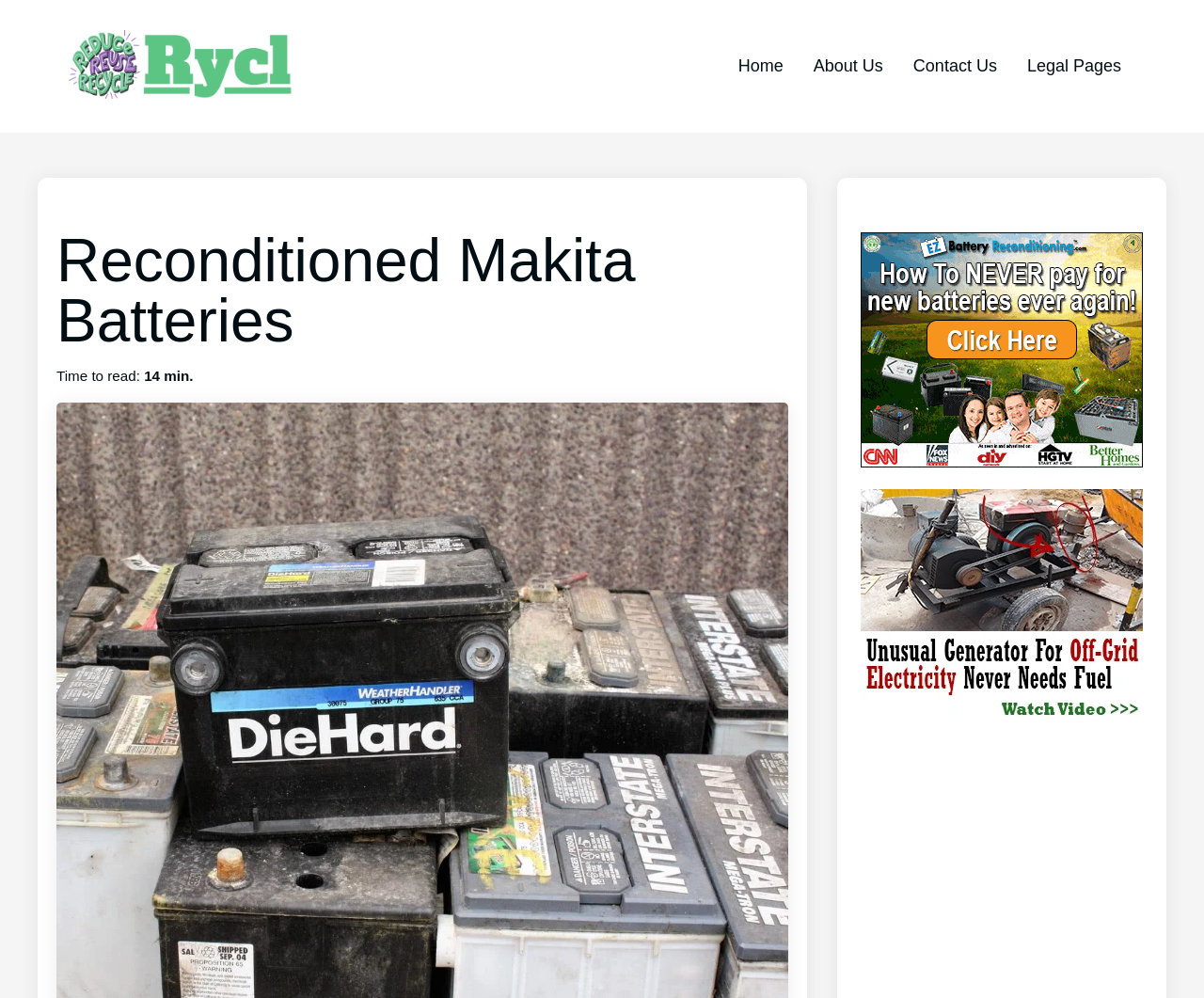Answer the question with a single word or phrase: 
What is the estimated time to read the content?

14 min